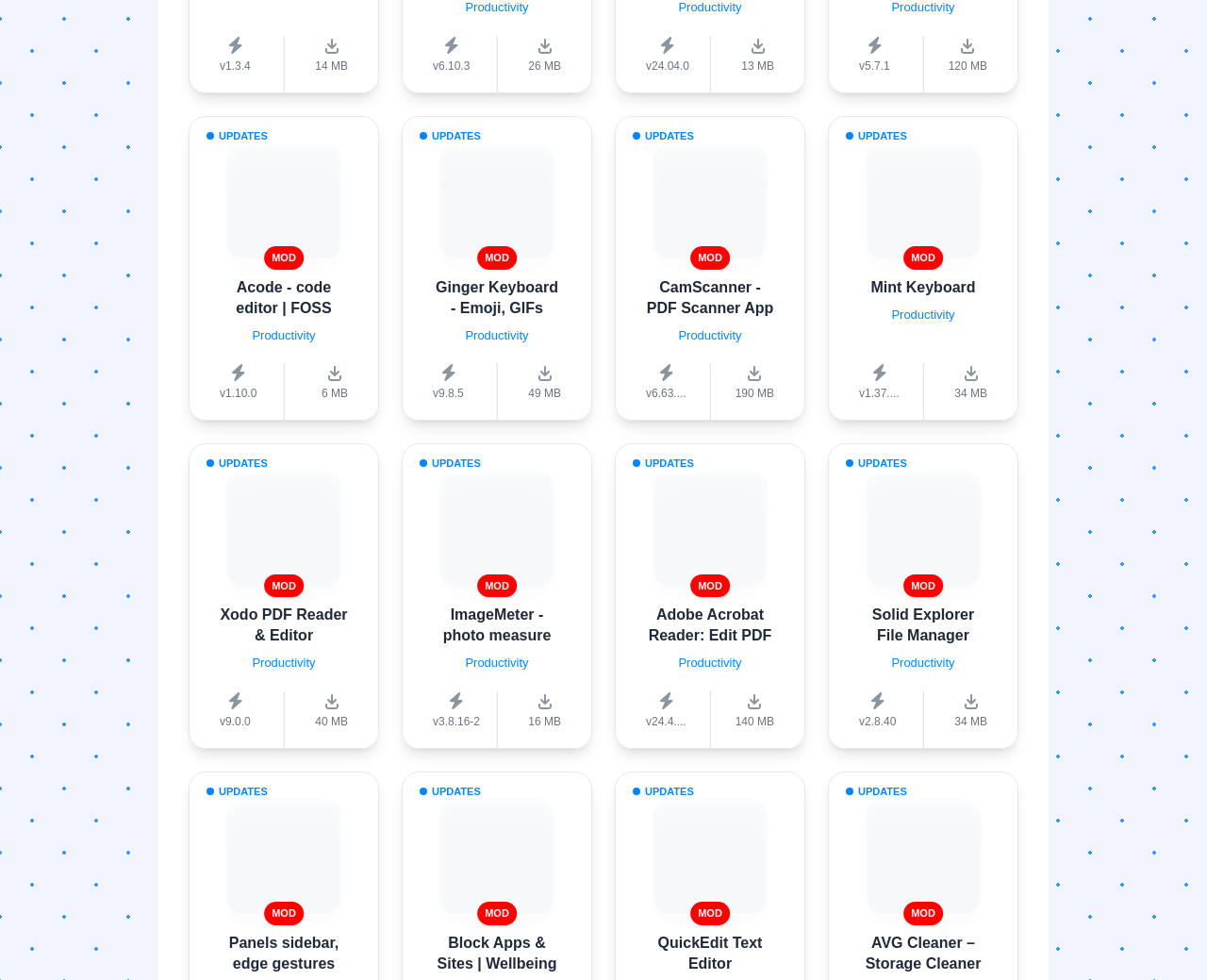What is the version of Acode - code editor?
Based on the visual information, provide a detailed and comprehensive answer.

I found the answer by looking at the text 'Acode - code editor | FOSS' which is a heading, and then I found the corresponding version number 'v1.10.0' below it.